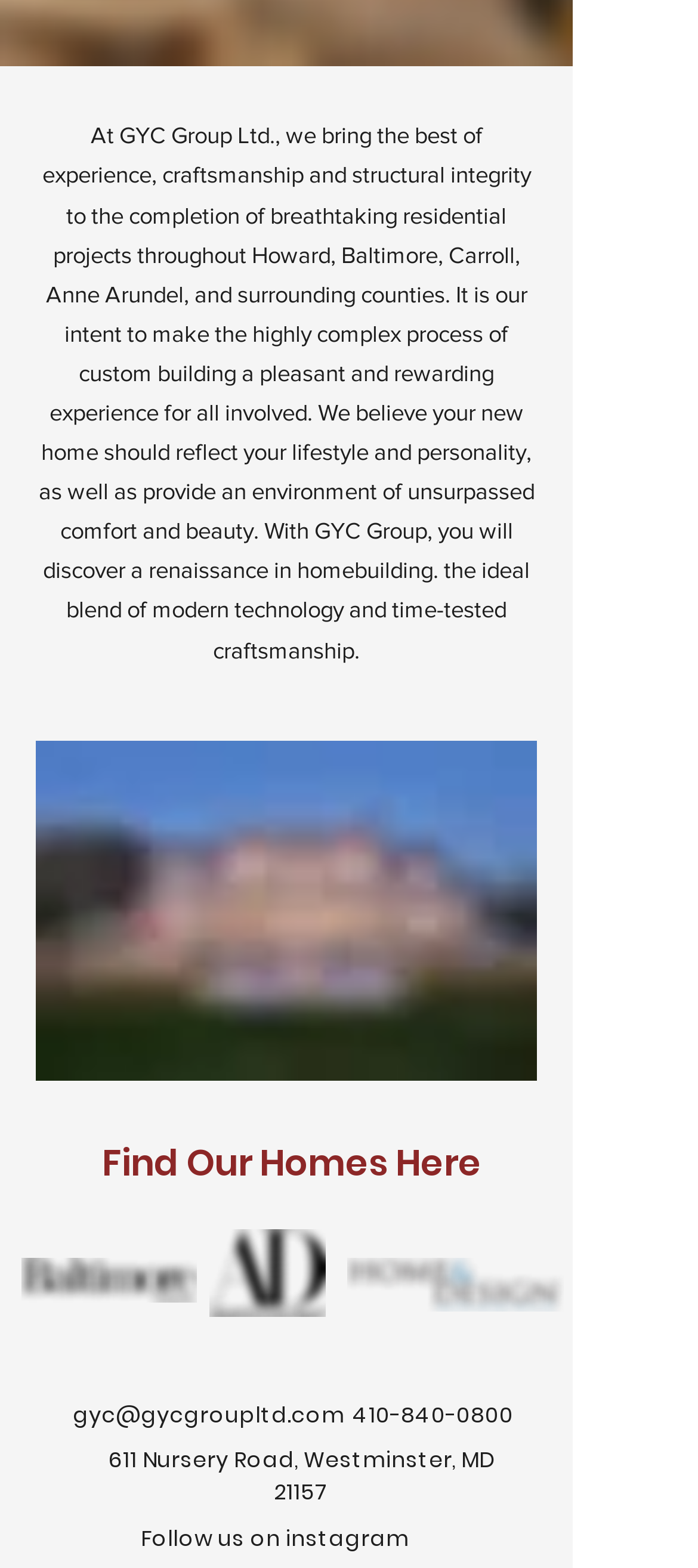Bounding box coordinates are specified in the format (top-left x, top-left y, bottom-right x, bottom-right y). All values are floating point numbers bounded between 0 and 1. Please provide the bounding box coordinate of the region this sentence describes: February 2023

None